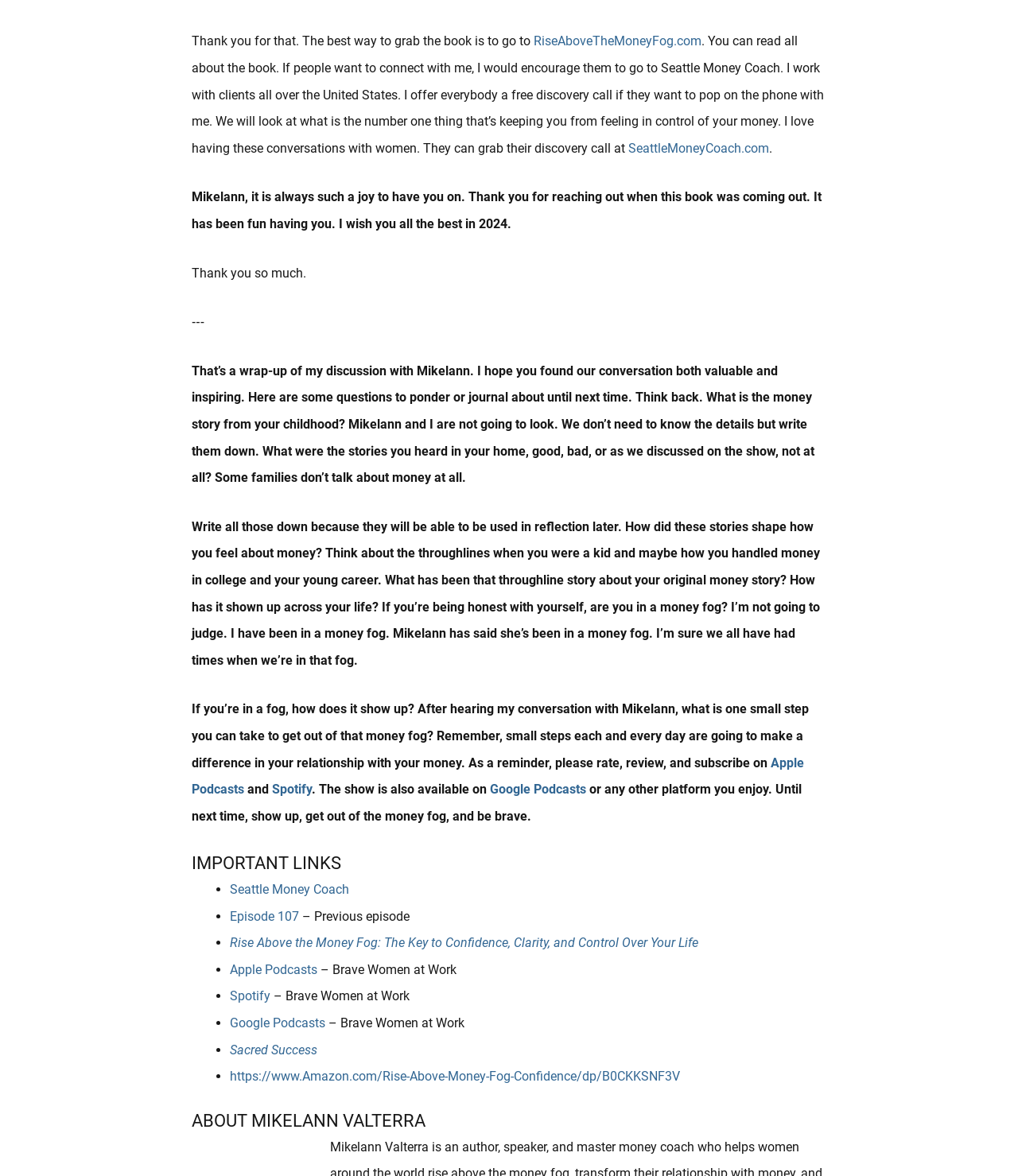Please indicate the bounding box coordinates of the element's region to be clicked to achieve the instruction: "Read more about Mikelann Valterra". Provide the coordinates as four float numbers between 0 and 1, i.e., [left, top, right, bottom].

[0.188, 0.943, 0.812, 0.964]